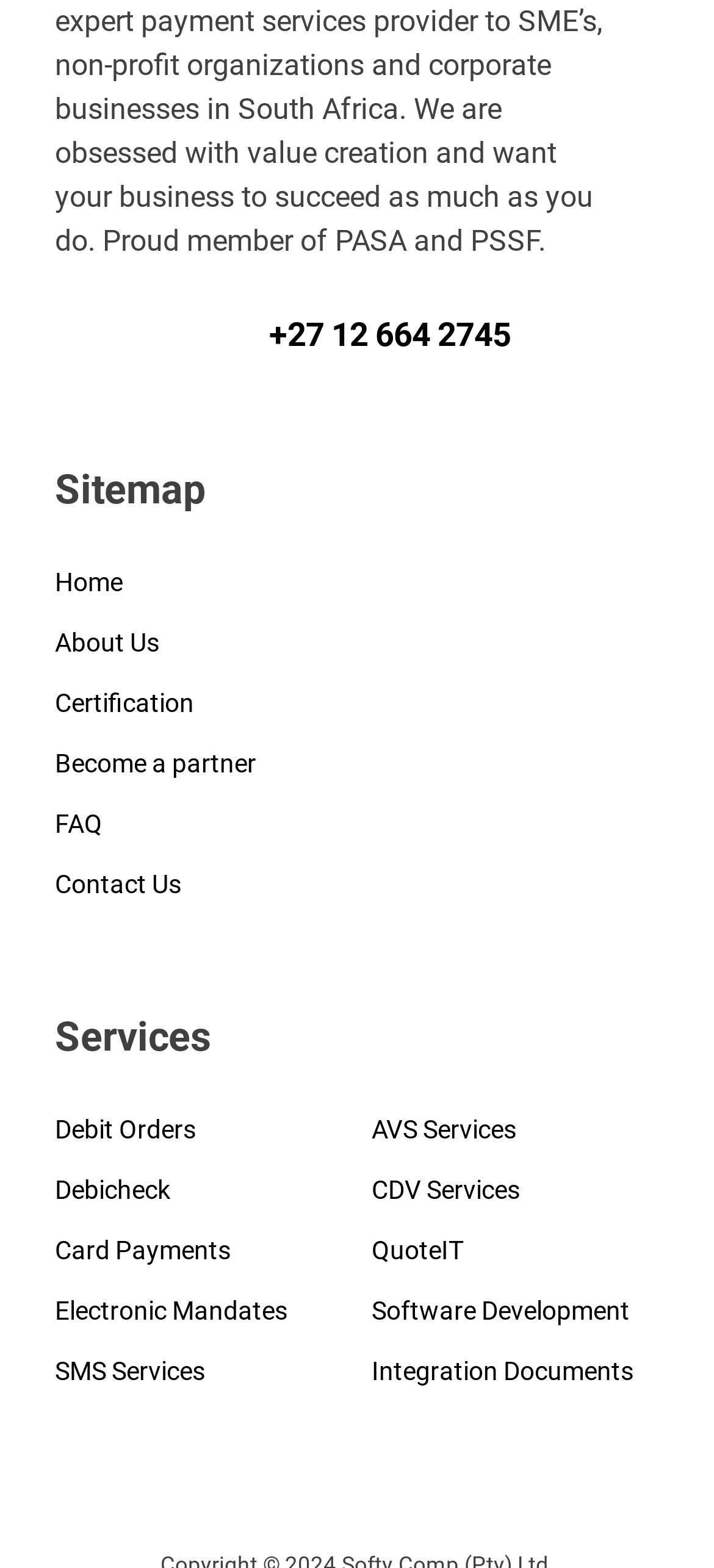What is the last link in the services section?
Please craft a detailed and exhaustive response to the question.

I looked at the links under the 'Services' heading and found the last link to be 'Integration Documents'.